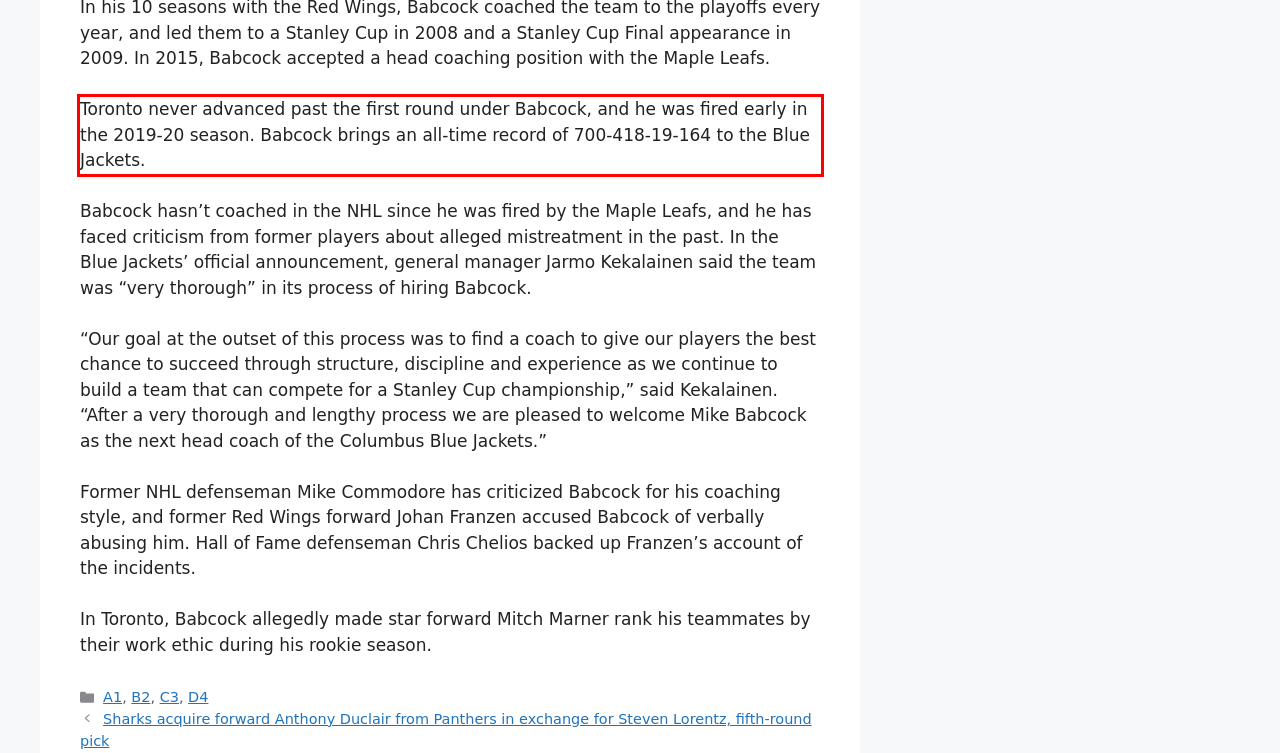View the screenshot of the webpage and identify the UI element surrounded by a red bounding box. Extract the text contained within this red bounding box.

Toronto never advanced past the first round under Babcock, and he was fired early in the 2019-20 season. Babcock brings an all-time record of 700-418-19-164 to the Blue Jackets.